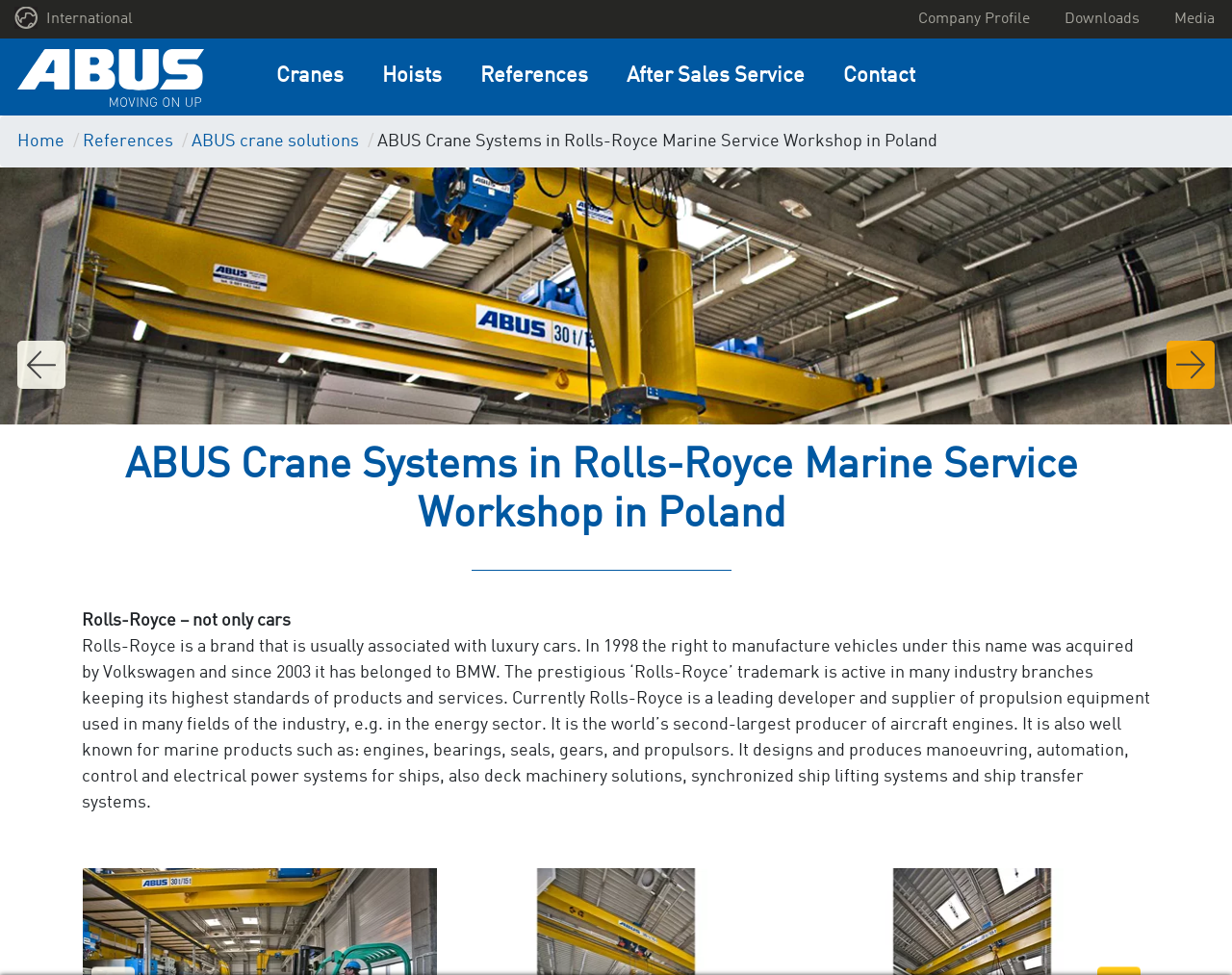Respond concisely with one word or phrase to the following query:
What is the lifting capacity of the ABUS slewing crane?

3.2 t